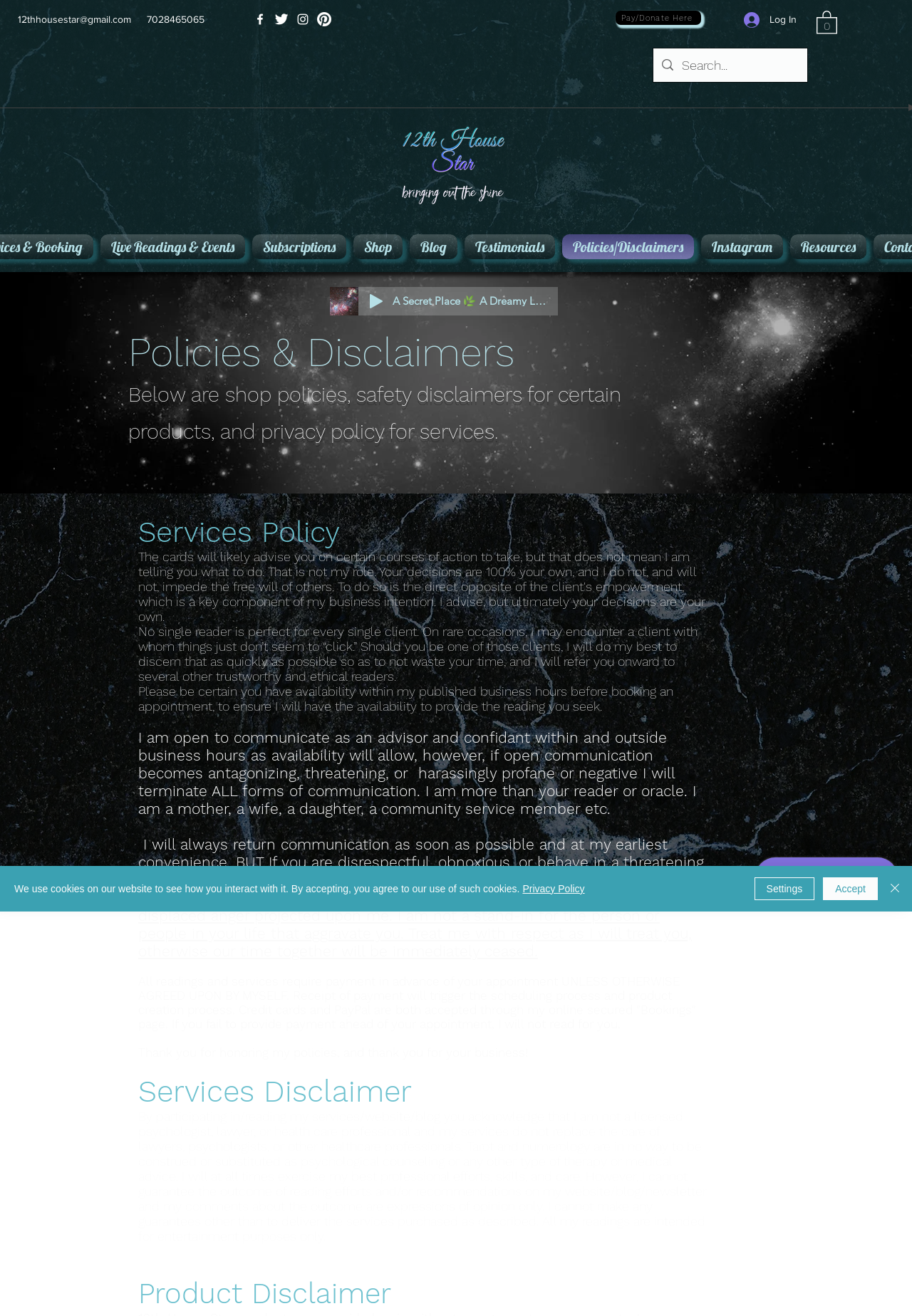Respond with a single word or phrase to the following question: What is the email address provided on the webpage?

12thhousestar@gmail.com